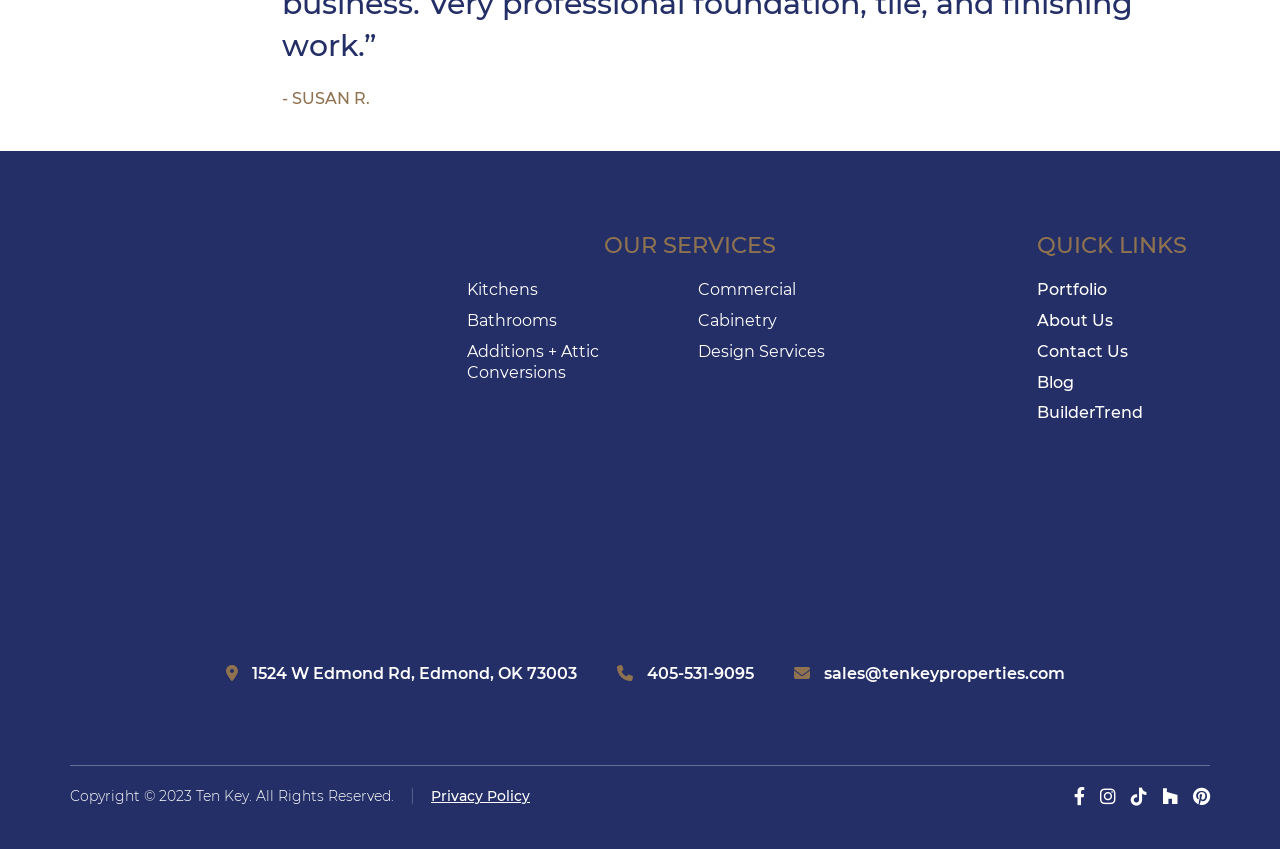Please locate the clickable area by providing the bounding box coordinates to follow this instruction: "View Kitchens services".

[0.365, 0.33, 0.42, 0.352]